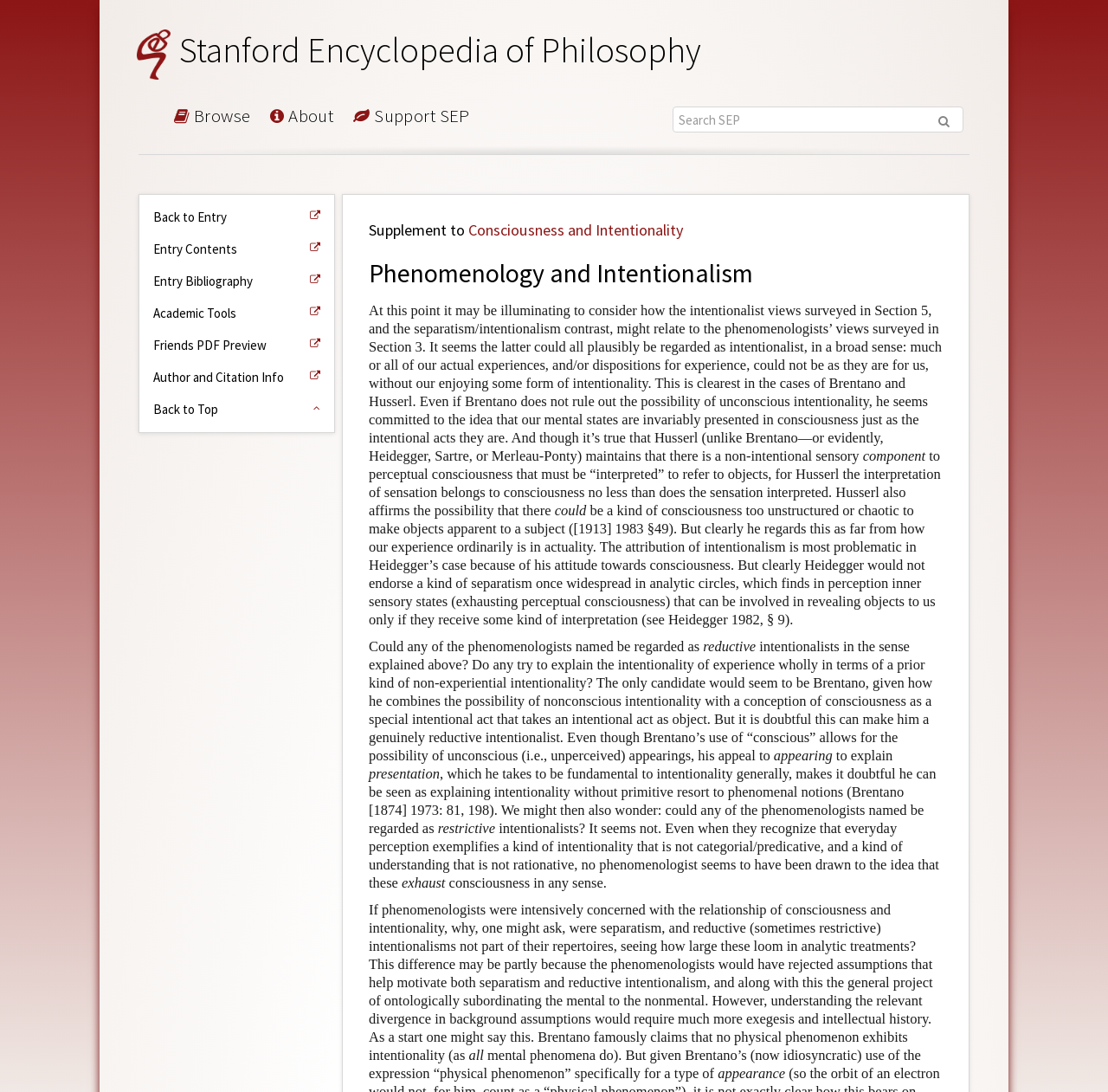What is the name of the philosopher who maintains that there is a non-intentional sensory component to perceptual consciousness?
Please answer the question with a single word or phrase, referencing the image.

Husserl